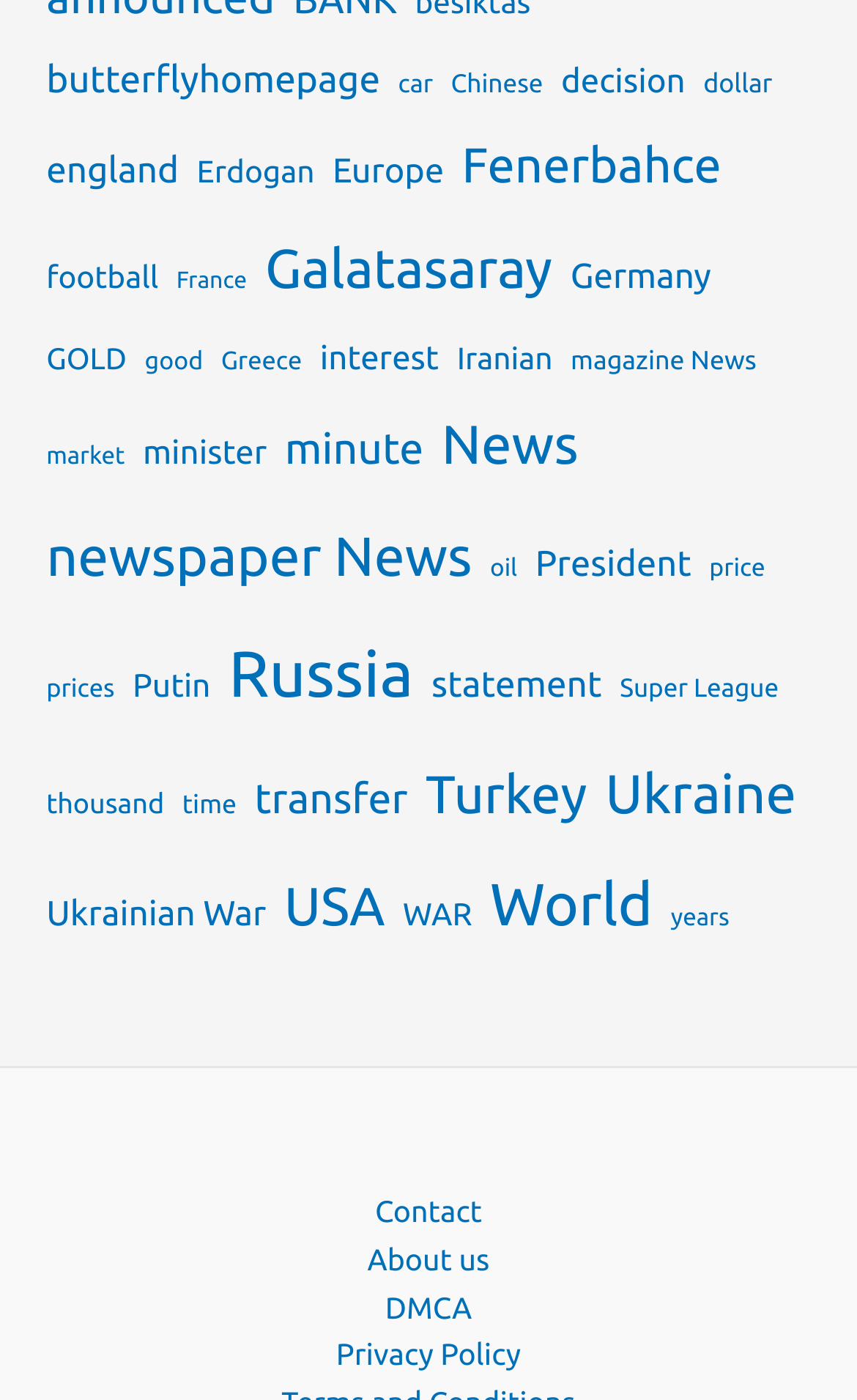Which link is located at the top-left corner of the webpage?
Please look at the screenshot and answer using one word or phrase.

butterflyhomepage